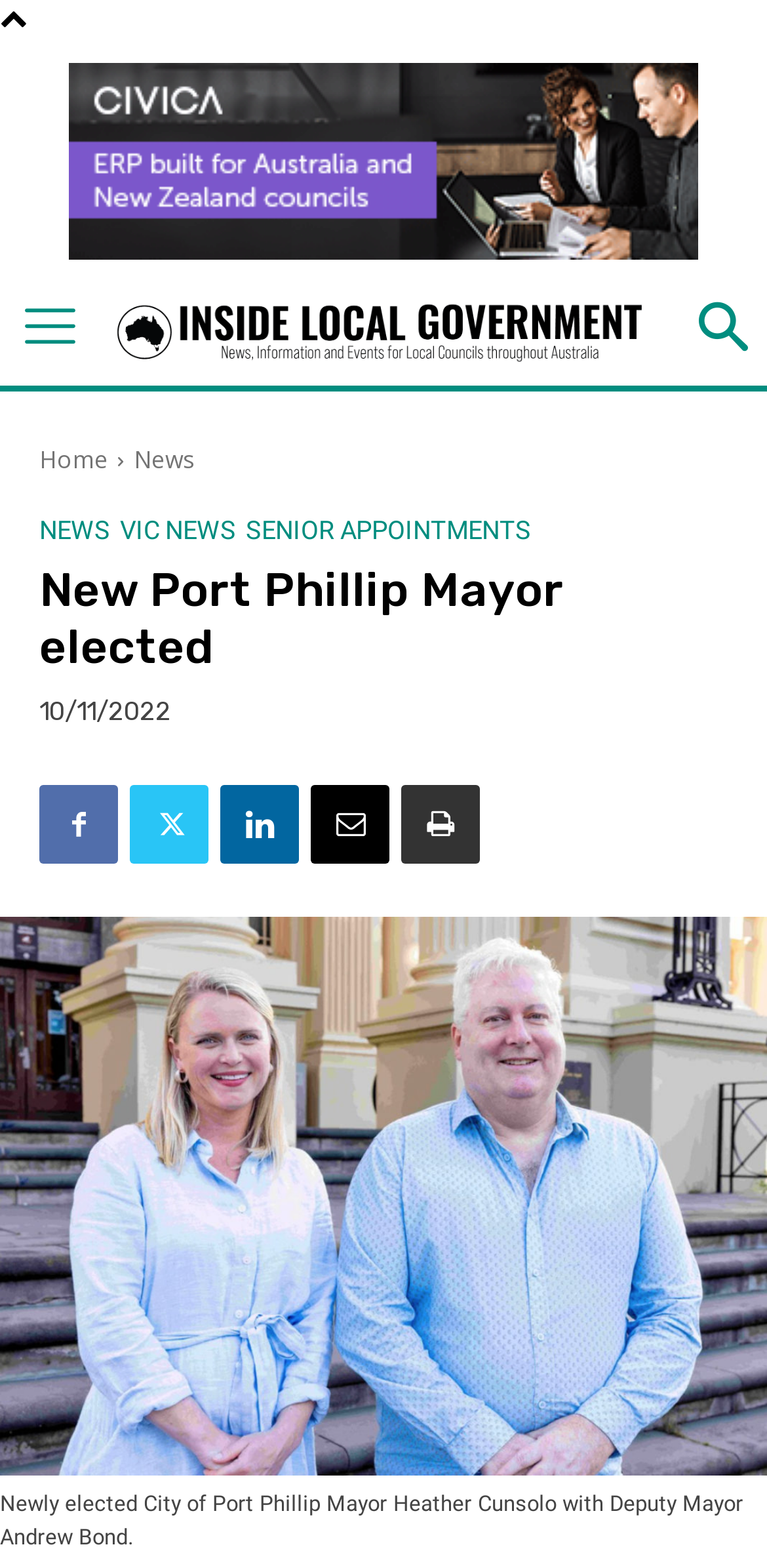Please find and give the text of the main heading on the webpage.

New Port Phillip Mayor elected